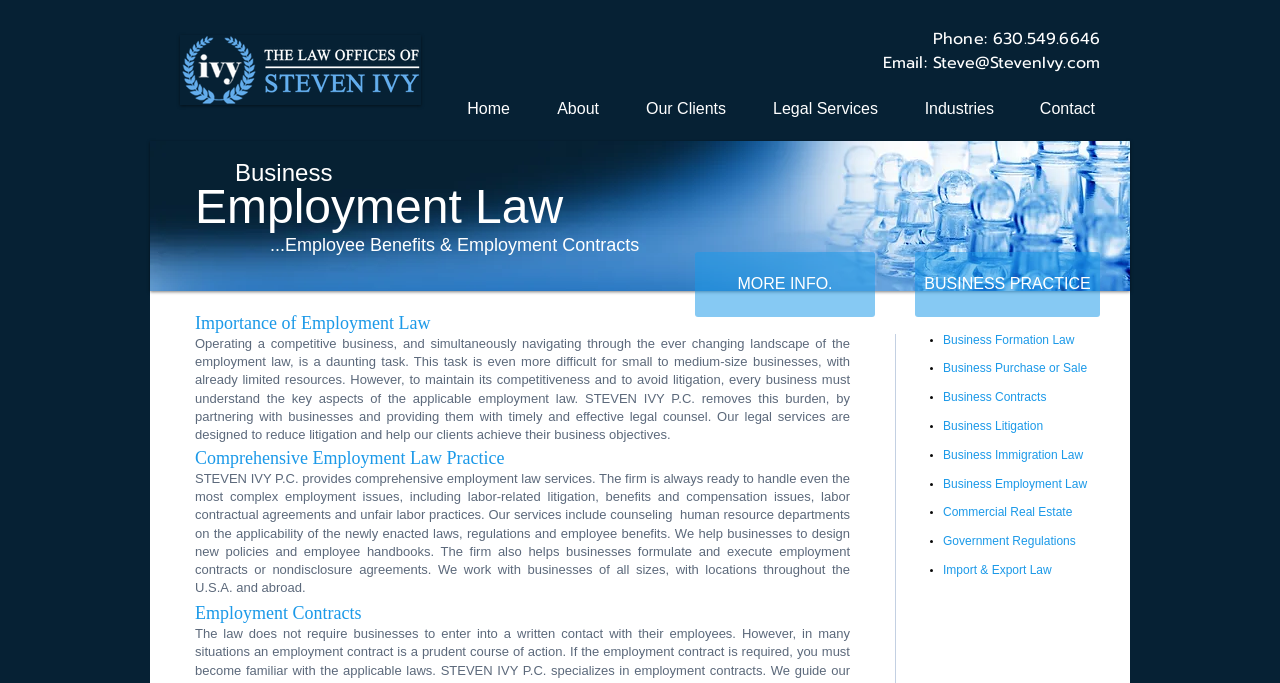Identify the bounding box coordinates necessary to click and complete the given instruction: "Click the 'Home' link".

[0.344, 0.142, 0.414, 0.176]